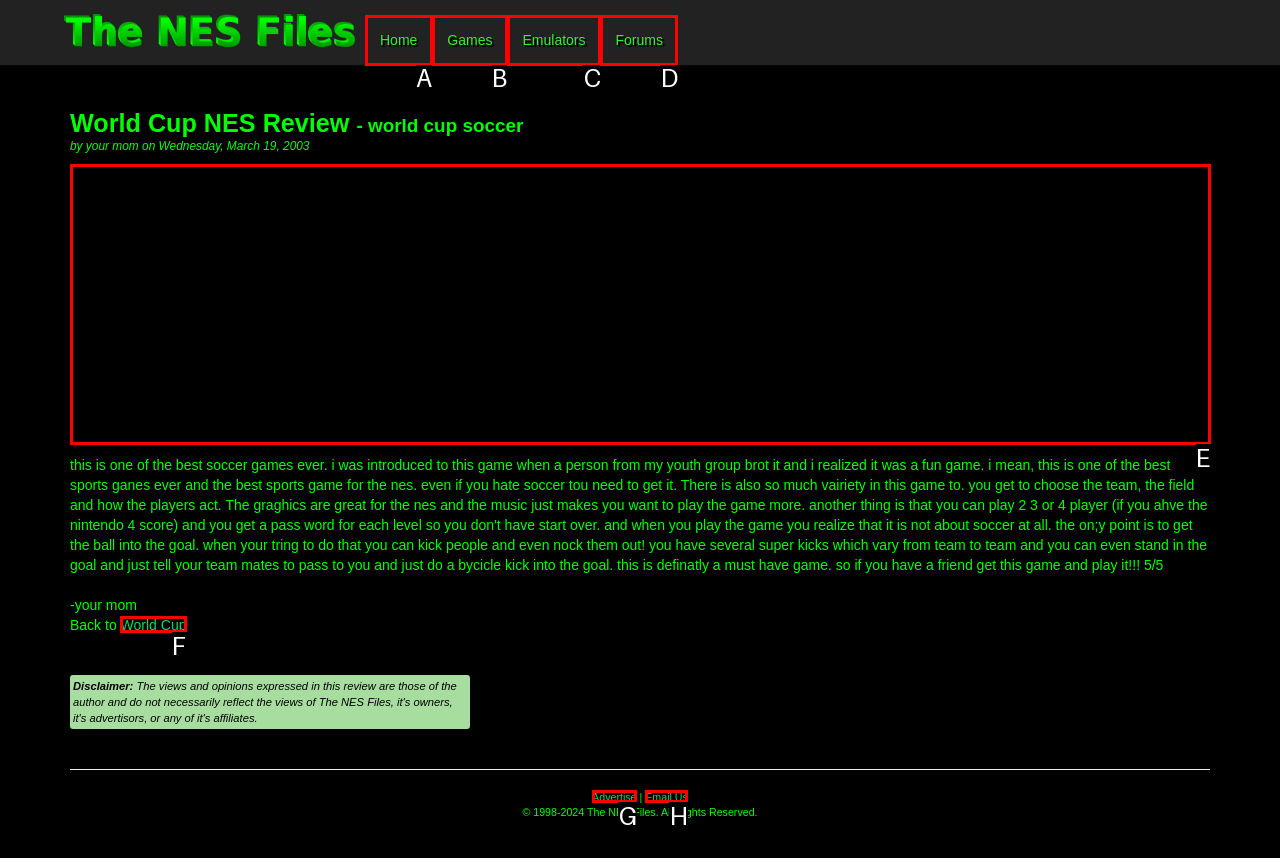Assess the description: Advertise and select the option that matches. Provide the letter of the chosen option directly from the given choices.

G